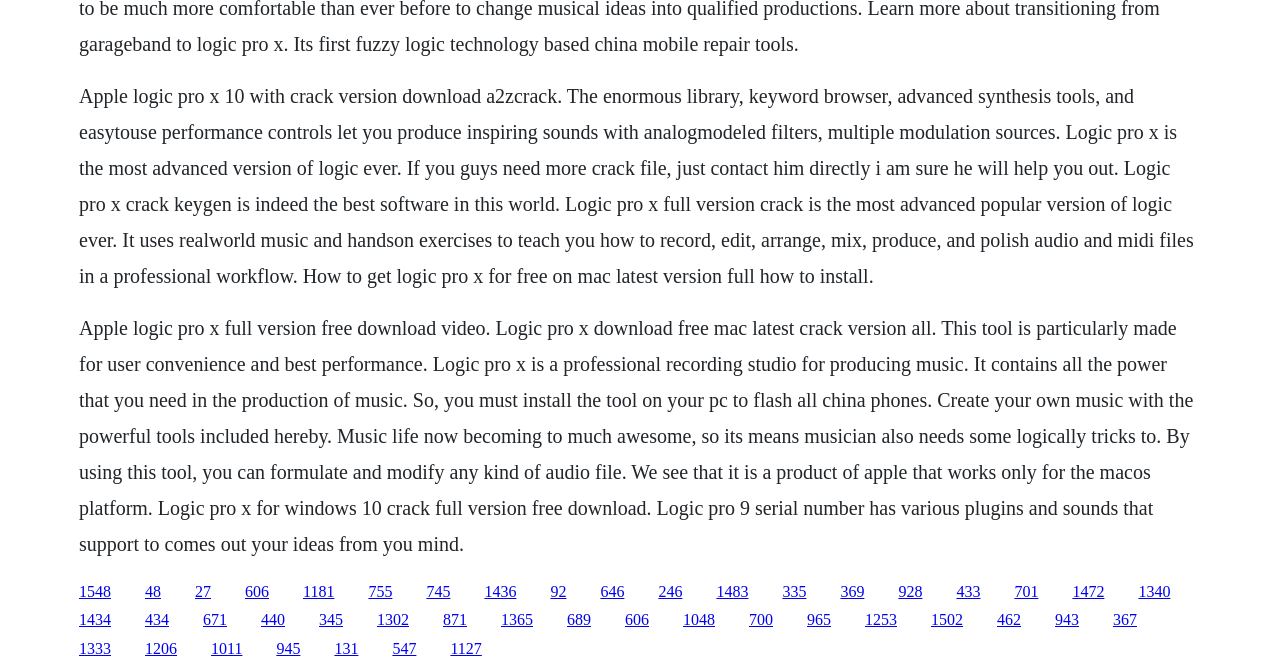What is the purpose of Logic Pro X?
Answer the question with a thorough and detailed explanation.

The text mentions that Logic Pro X is a professional recording studio for producing music, and it contains all the power that you need in the production of music, which implies that its purpose is to produce music.